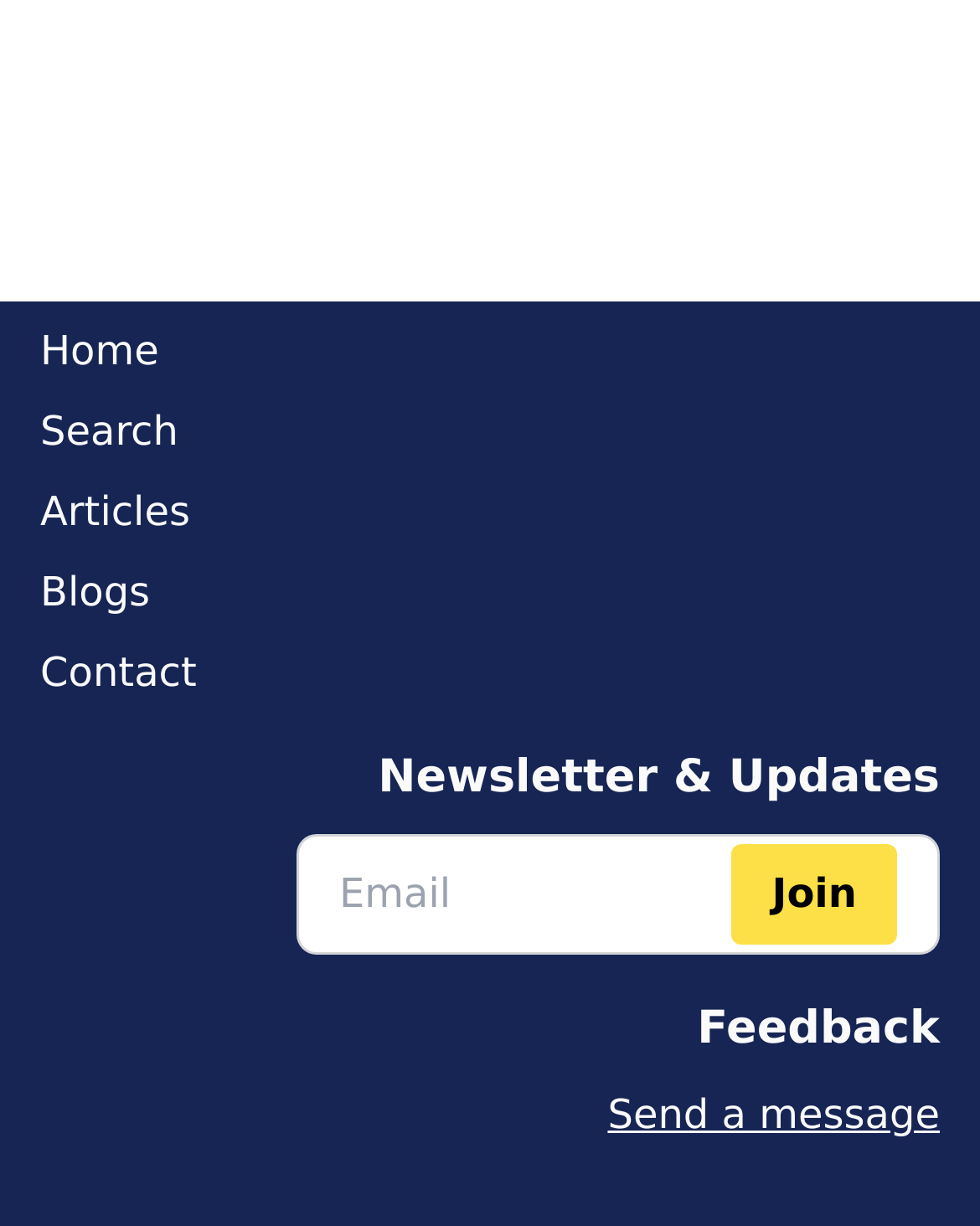Determine the bounding box coordinates for the element that should be clicked to follow this instruction: "Read articles". The coordinates should be given as four float numbers between 0 and 1, in the format [left, top, right, bottom].

[0.041, 0.393, 0.201, 0.443]